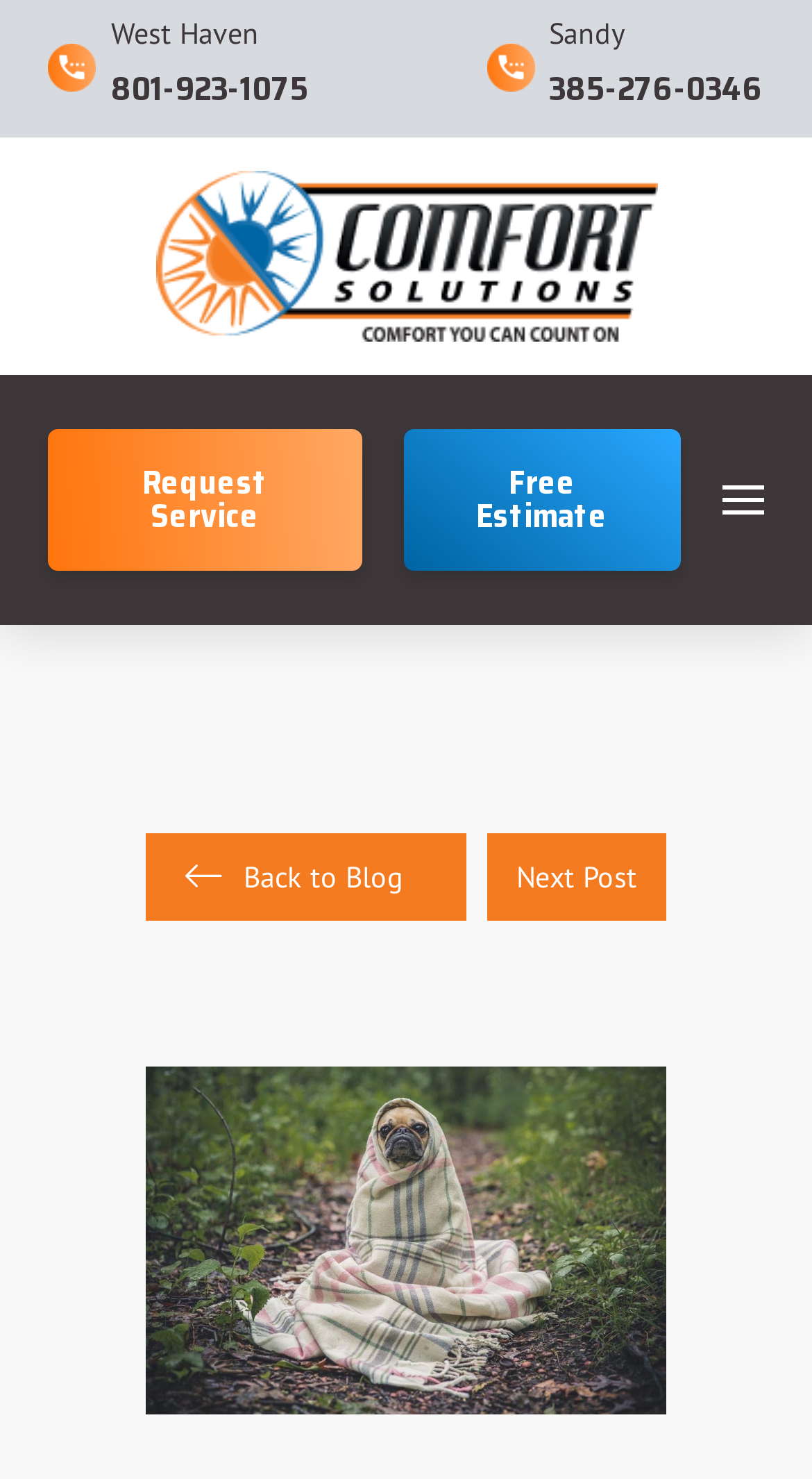Show the bounding box coordinates of the element that should be clicked to complete the task: "Click the 'Request Service' link".

[0.06, 0.29, 0.445, 0.385]